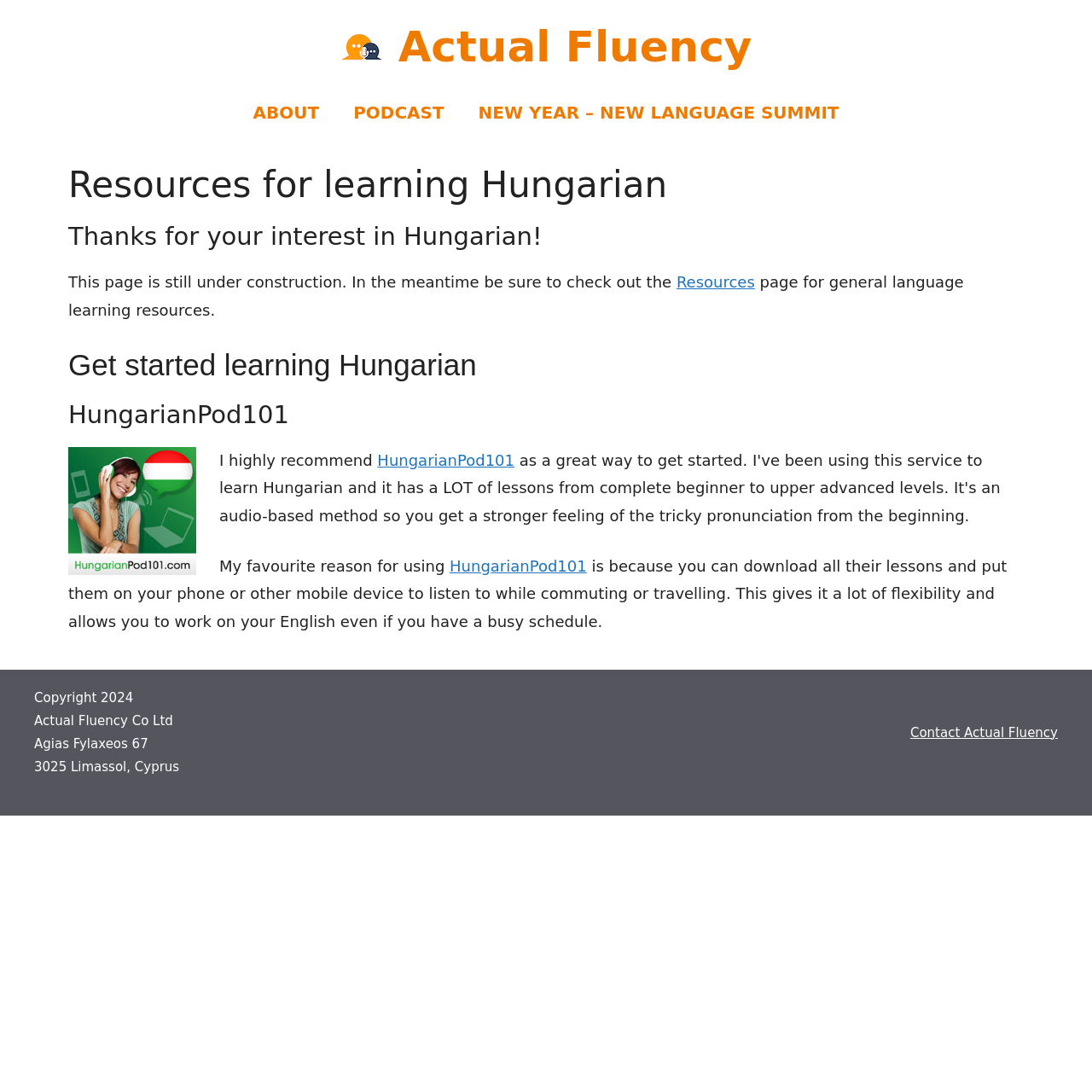Determine the bounding box coordinates of the UI element that matches the following description: "Actual Fluency". The coordinates should be four float numbers between 0 and 1 in the format [left, top, right, bottom].

[0.365, 0.02, 0.689, 0.066]